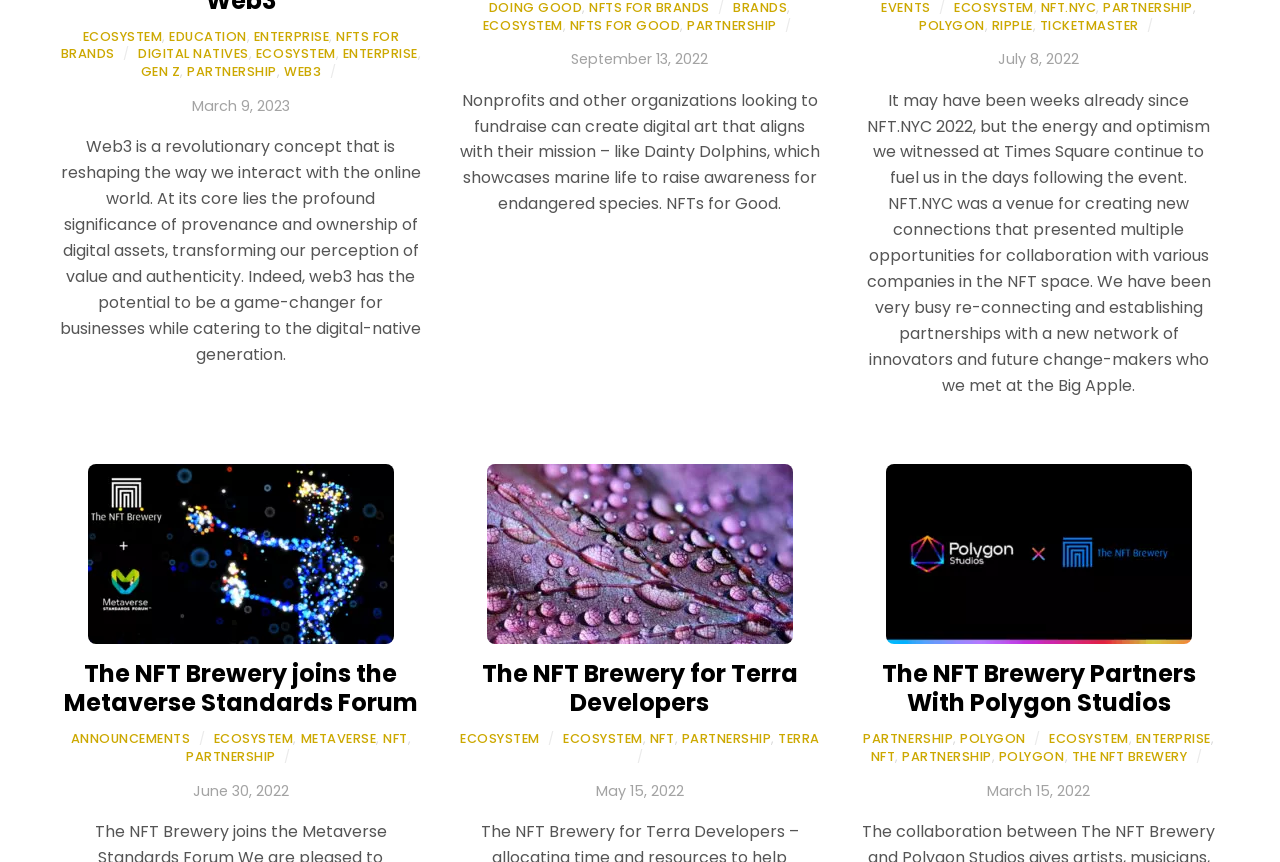Refer to the image and answer the question with as much detail as possible: What is the main topic of this webpage?

Based on the links and text on the webpage, it appears to be focused on Web3 and NFTs, with topics such as ecosystem, education, enterprise, and partnerships related to these areas.